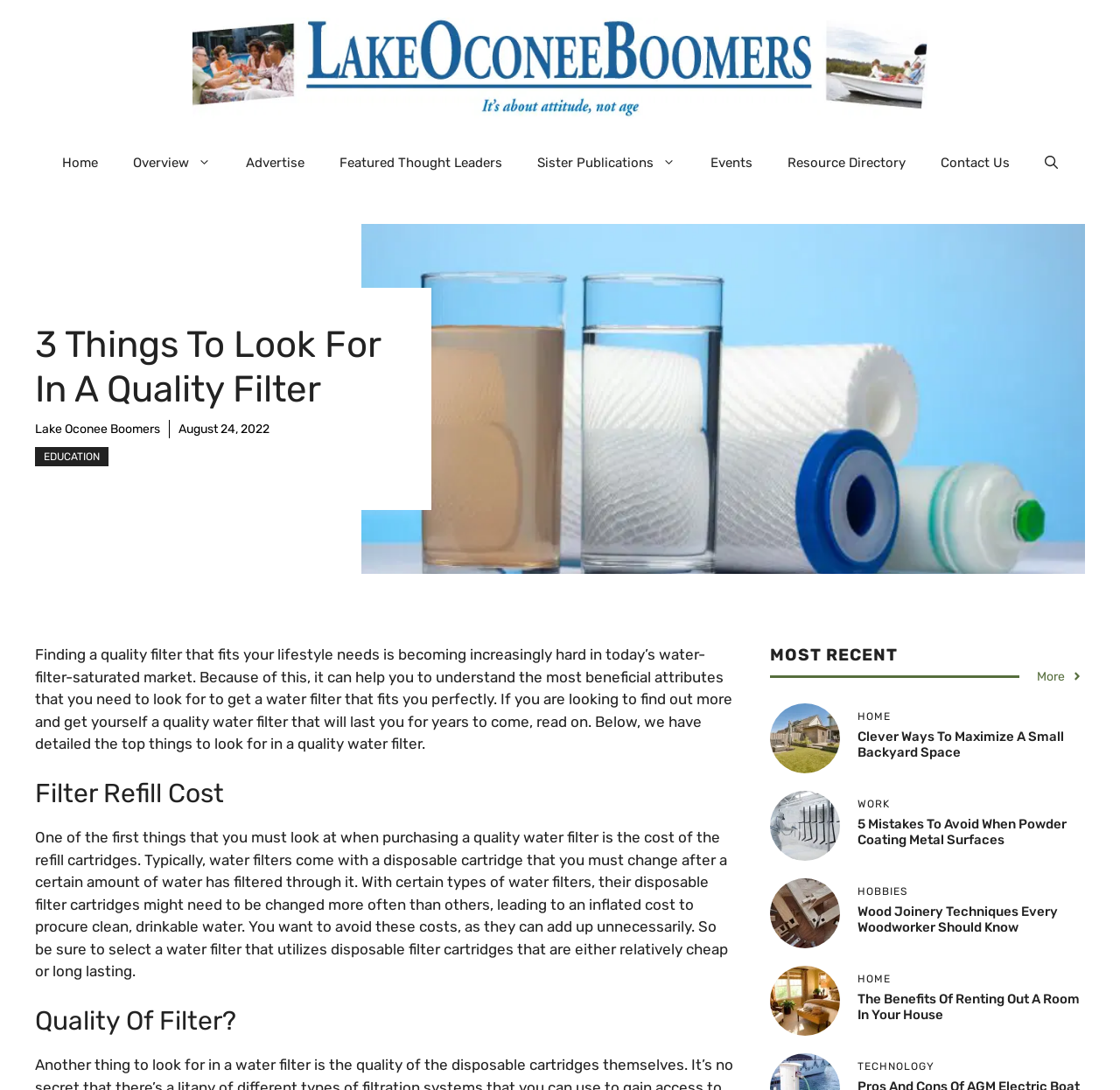Please identify the bounding box coordinates of the element that needs to be clicked to execute the following command: "View 'Clever Ways To Maximize a Small Backyard Space'". Provide the bounding box using four float numbers between 0 and 1, formatted as [left, top, right, bottom].

[0.688, 0.668, 0.75, 0.684]